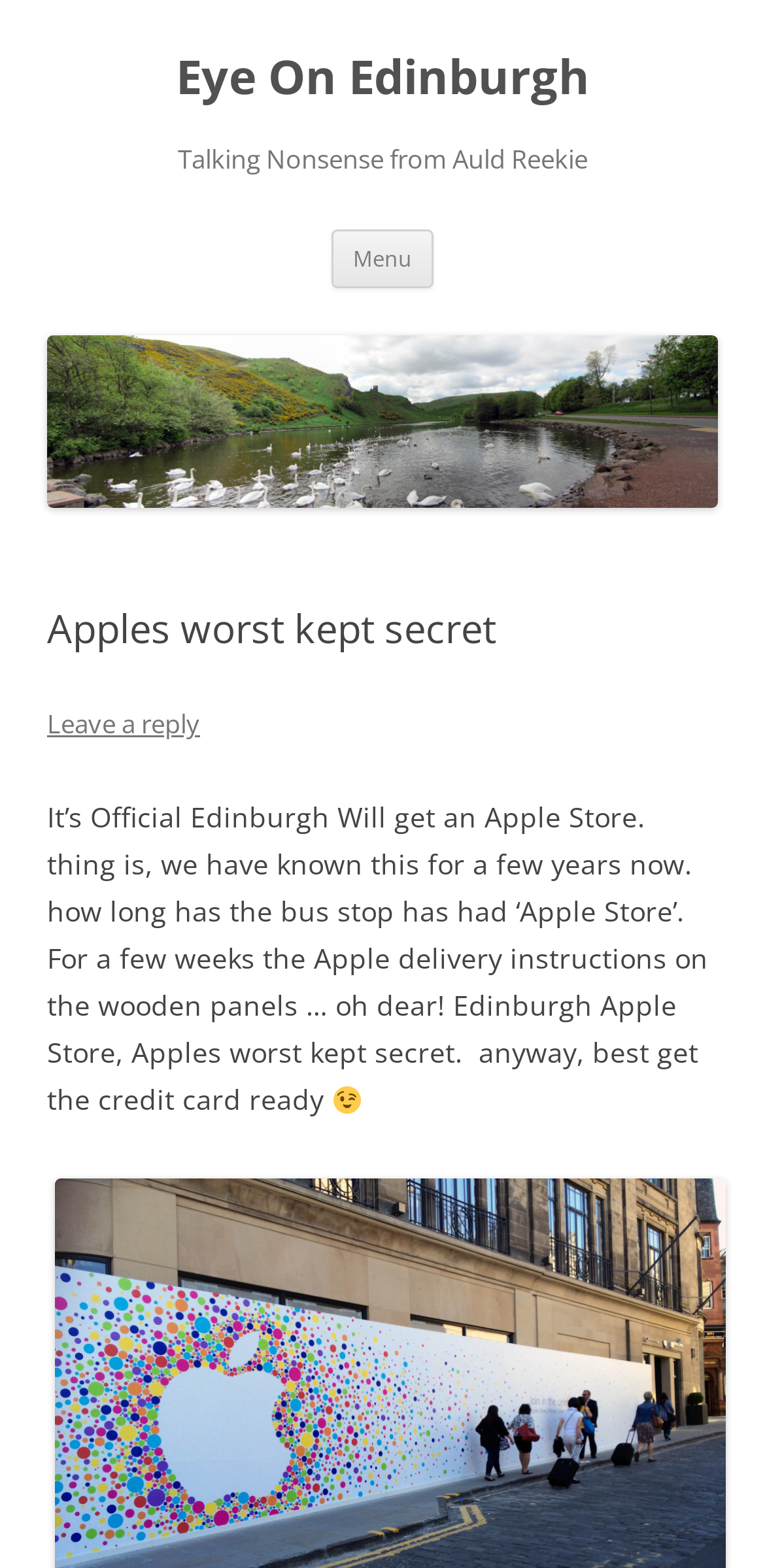What is the topic of the article?
Please provide a single word or phrase in response based on the screenshot.

Edinburgh Apple Store